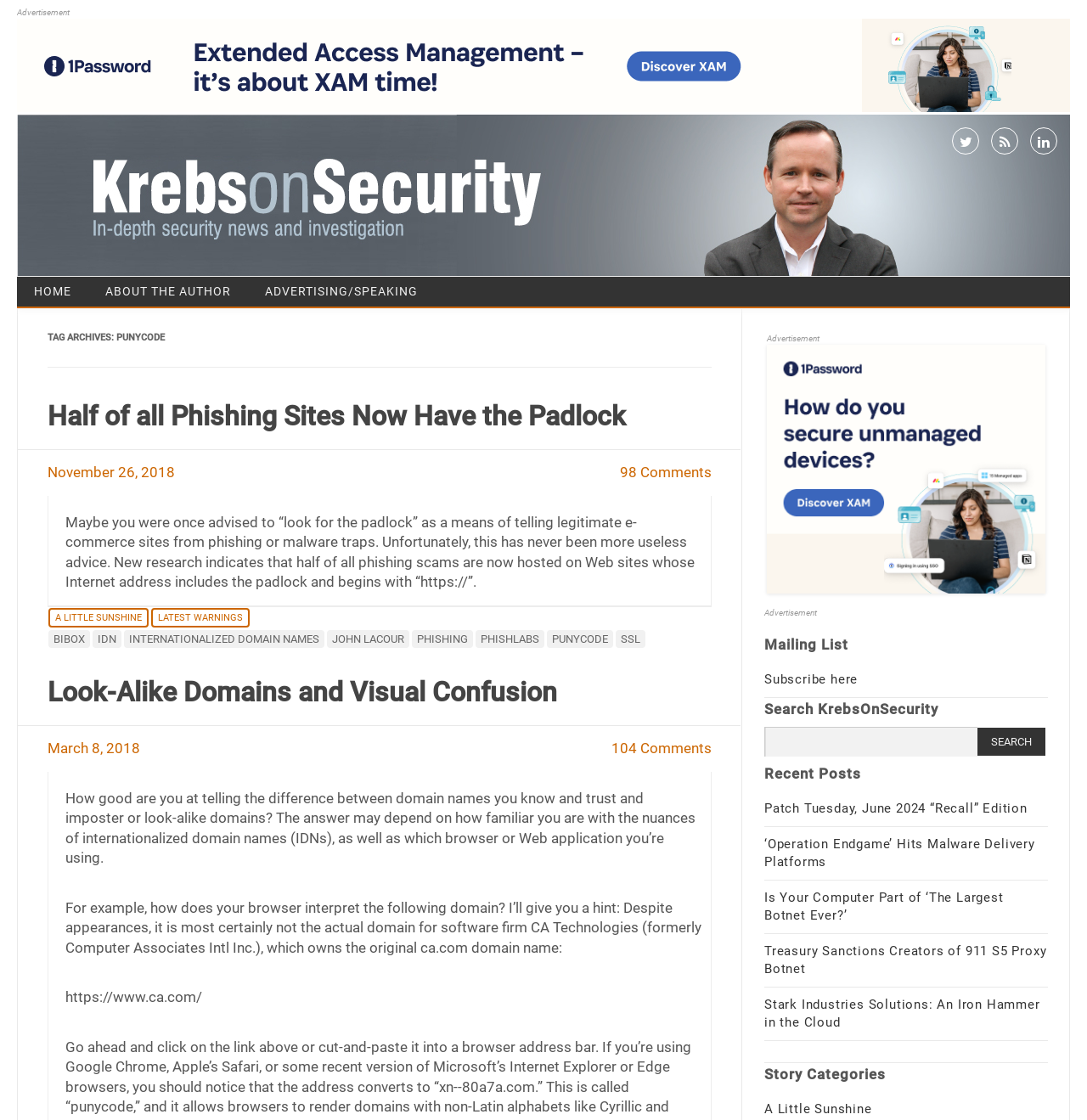What is the date of the article 'Look-Alike Domains and Visual Confusion'?
Please describe in detail the information shown in the image to answer the question.

The date of the article 'Look-Alike Domains and Visual Confusion' is March 8, 2018, as indicated by the text 'March 8, 2018' below the article title.